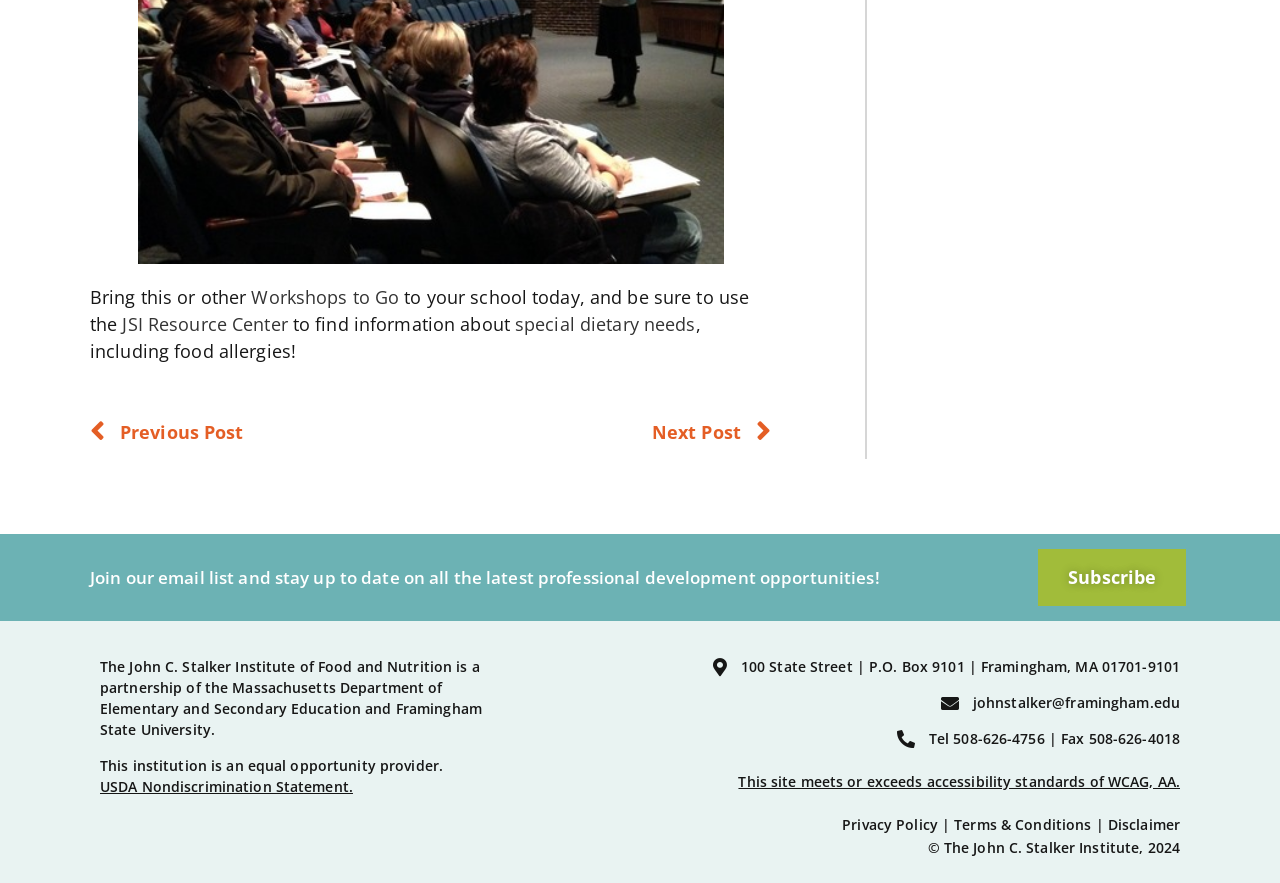Locate the bounding box coordinates of the element I should click to achieve the following instruction: "Read about special dietary needs".

[0.402, 0.353, 0.543, 0.381]